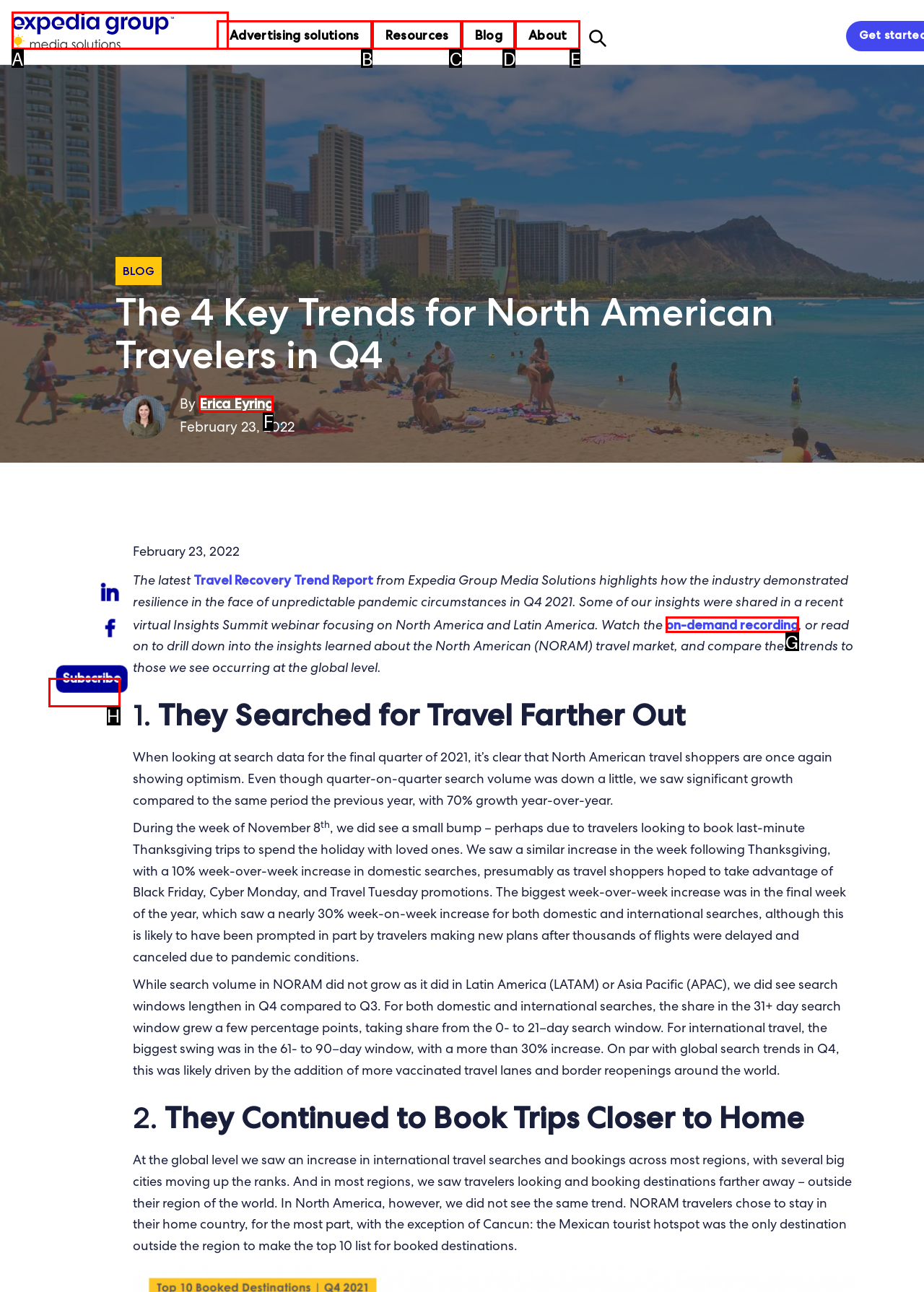Which HTML element should be clicked to perform the following task: Subscribe
Reply with the letter of the appropriate option.

H